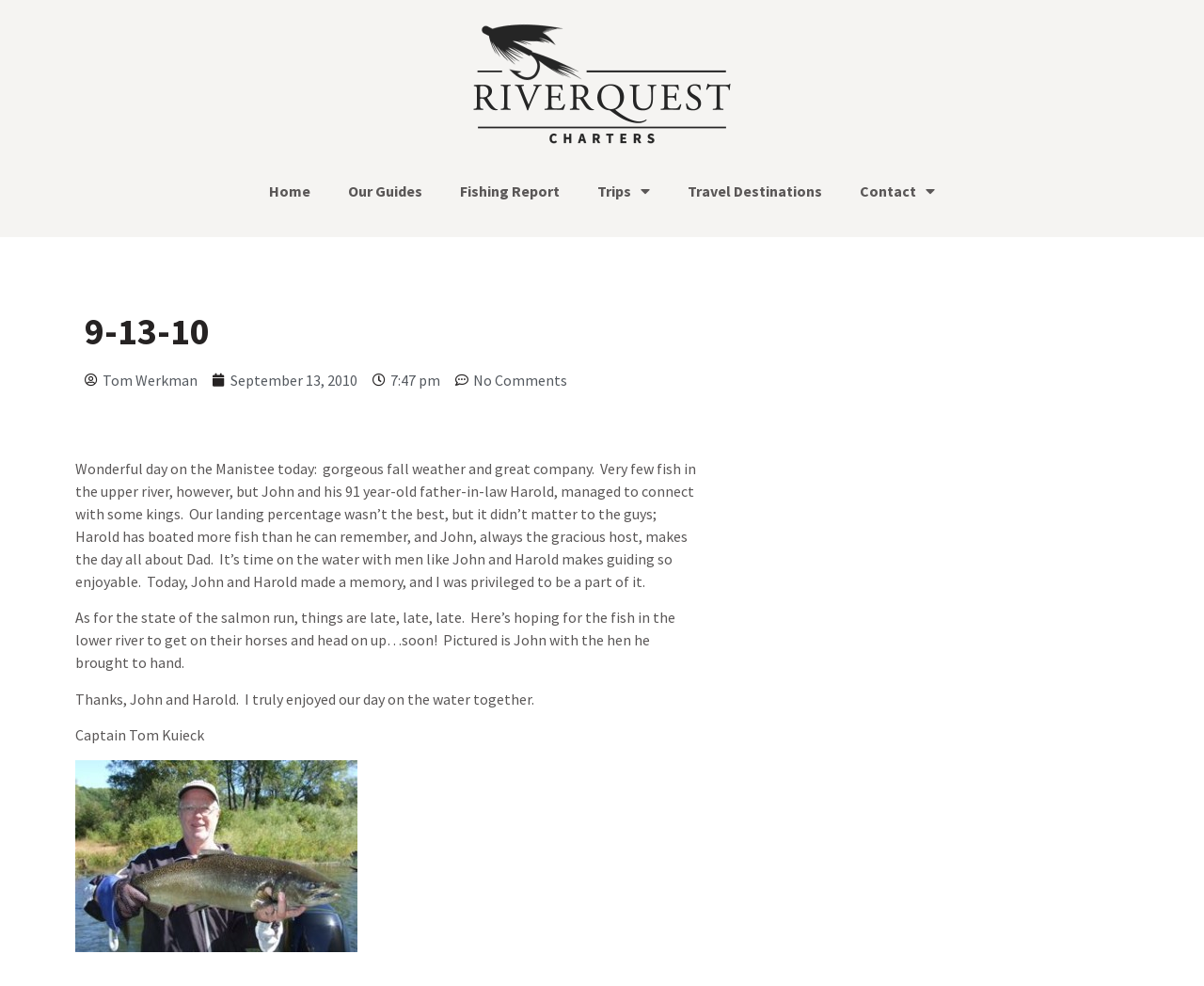How old is Harold?
Could you answer the question in a detailed manner, providing as much information as possible?

I found the answer by reading the main text, which says 'John and his 91 year-old father-in-law Harold, managed to connect with some kings.'